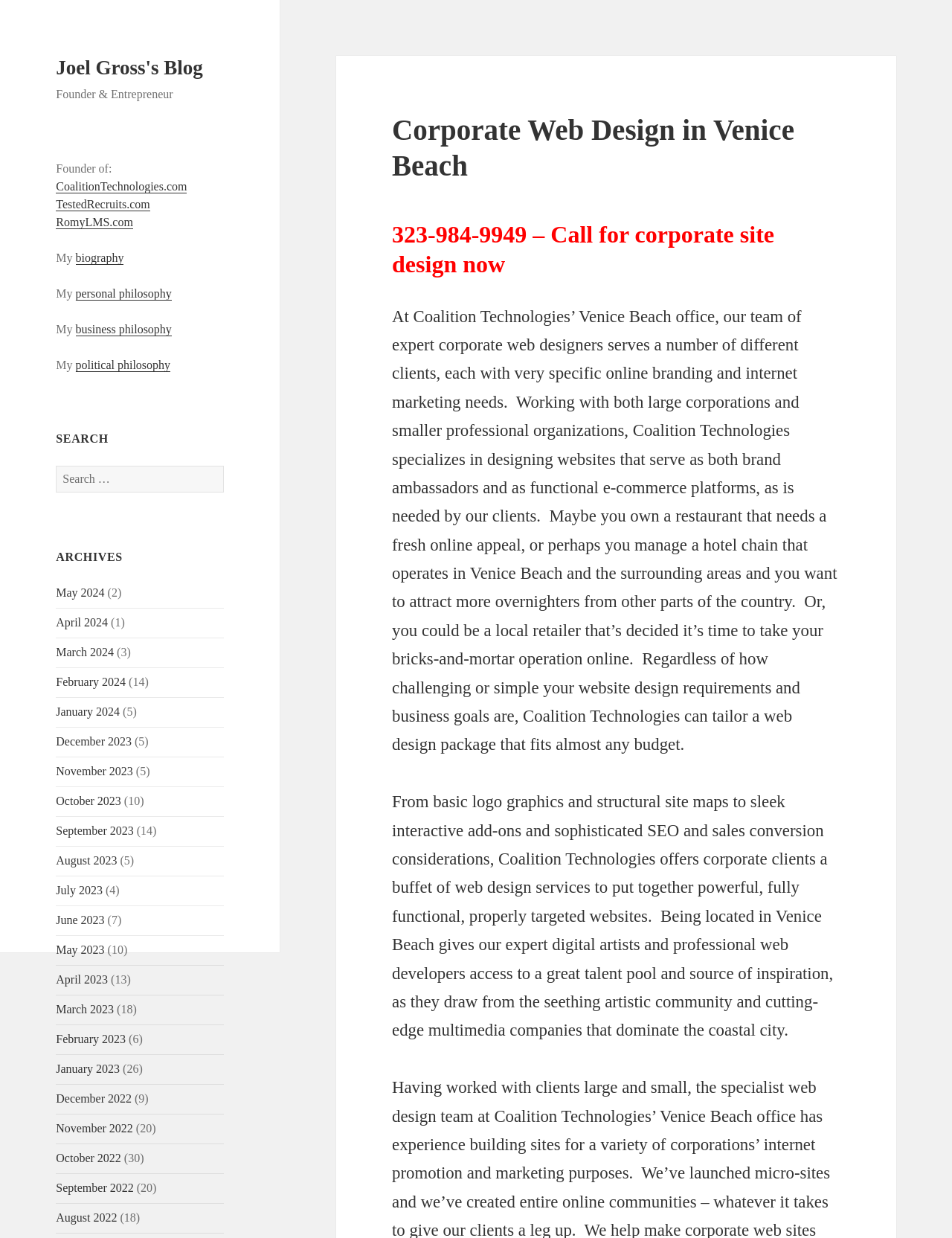What type of clients does Coalition Technologies serve?
Give a detailed response to the question by analyzing the screenshot.

The type of clients can be found in the text 'Working with both large corporations and smaller professional organizations, Coalition Technologies specializes in designing websites...' which is located below the main heading 'Corporate Web Design in Venice Beach'.